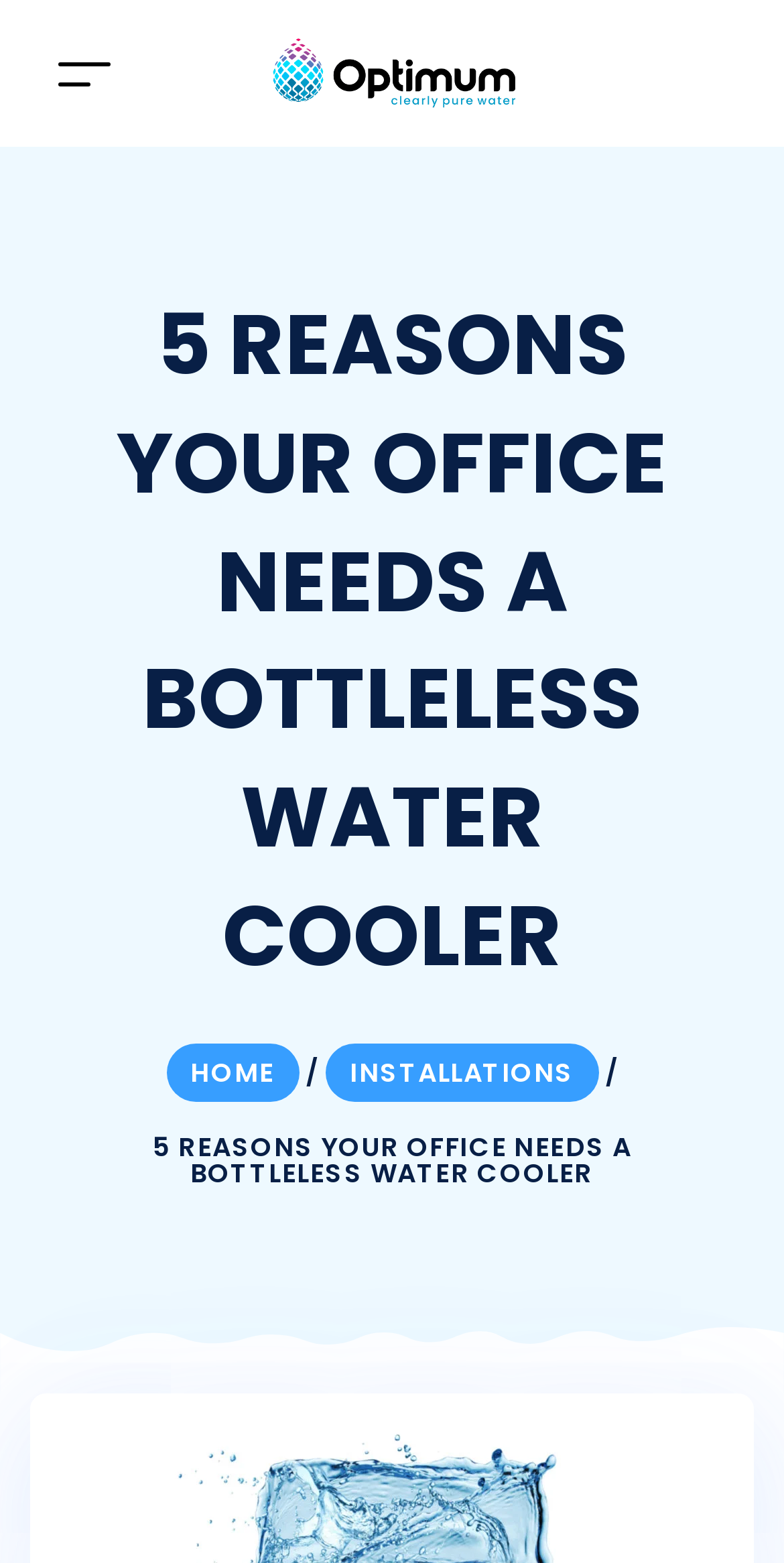Identify and provide the main heading of the webpage.

5 REASONS YOUR OFFICE NEEDS A BOTTLELESS WATER COOLER